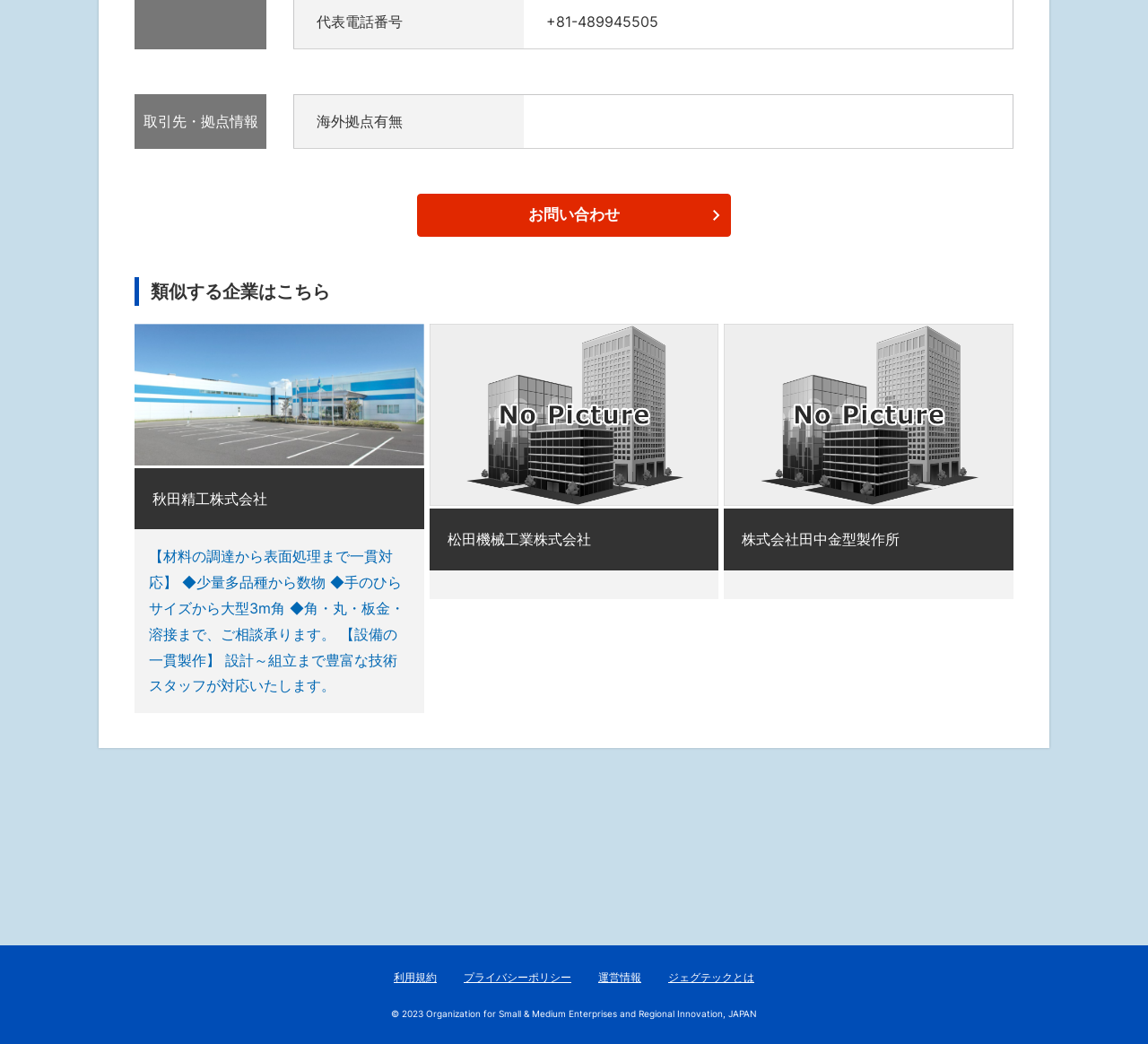Locate the bounding box coordinates of the item that should be clicked to fulfill the instruction: "Check the similar company 松田機械工業株式会社".

[0.374, 0.31, 0.626, 0.683]